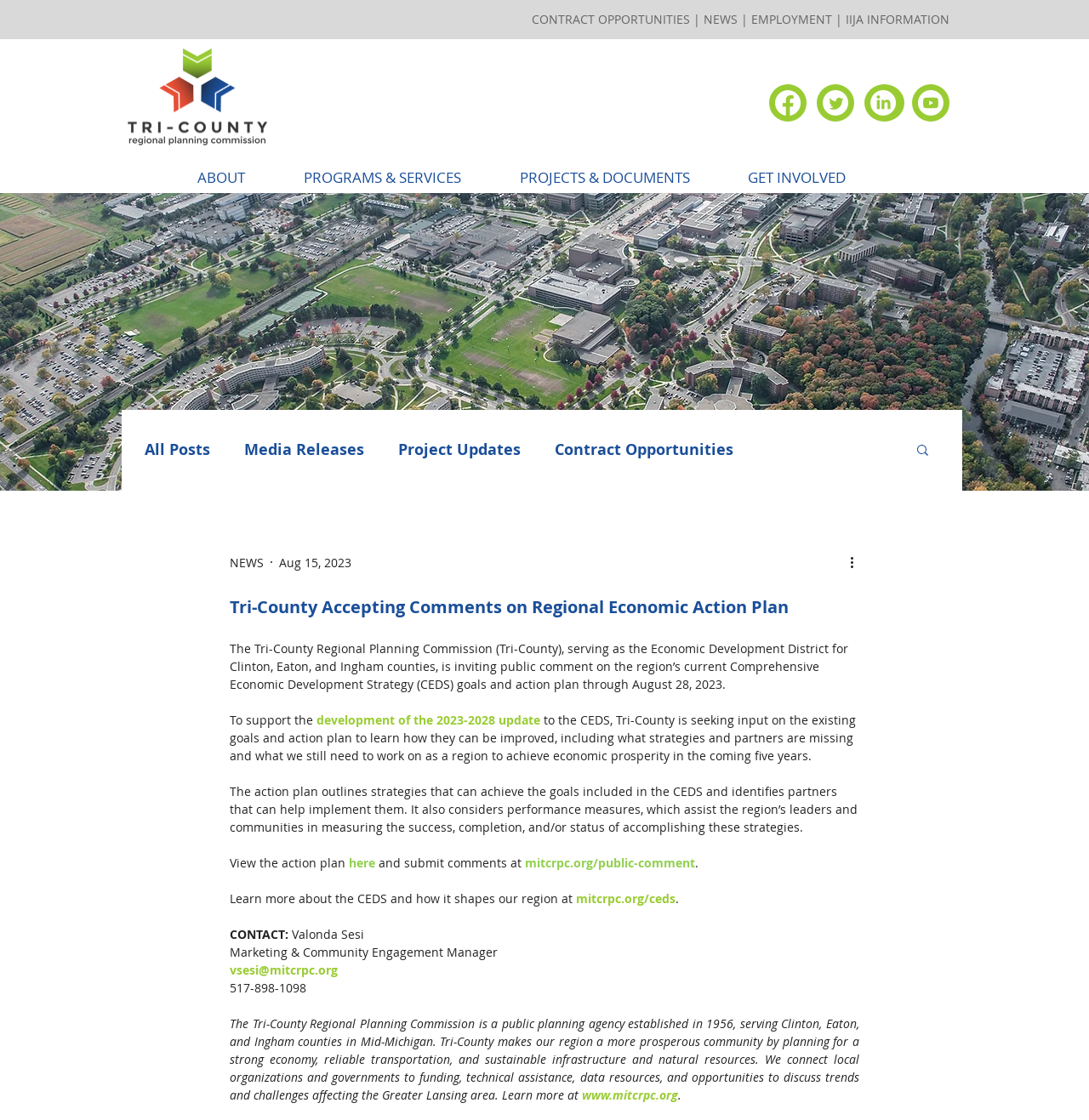Identify the coordinates of the bounding box for the element that must be clicked to accomplish the instruction: "Contact Valonda Sesi".

[0.238, 0.859, 0.31, 0.873]